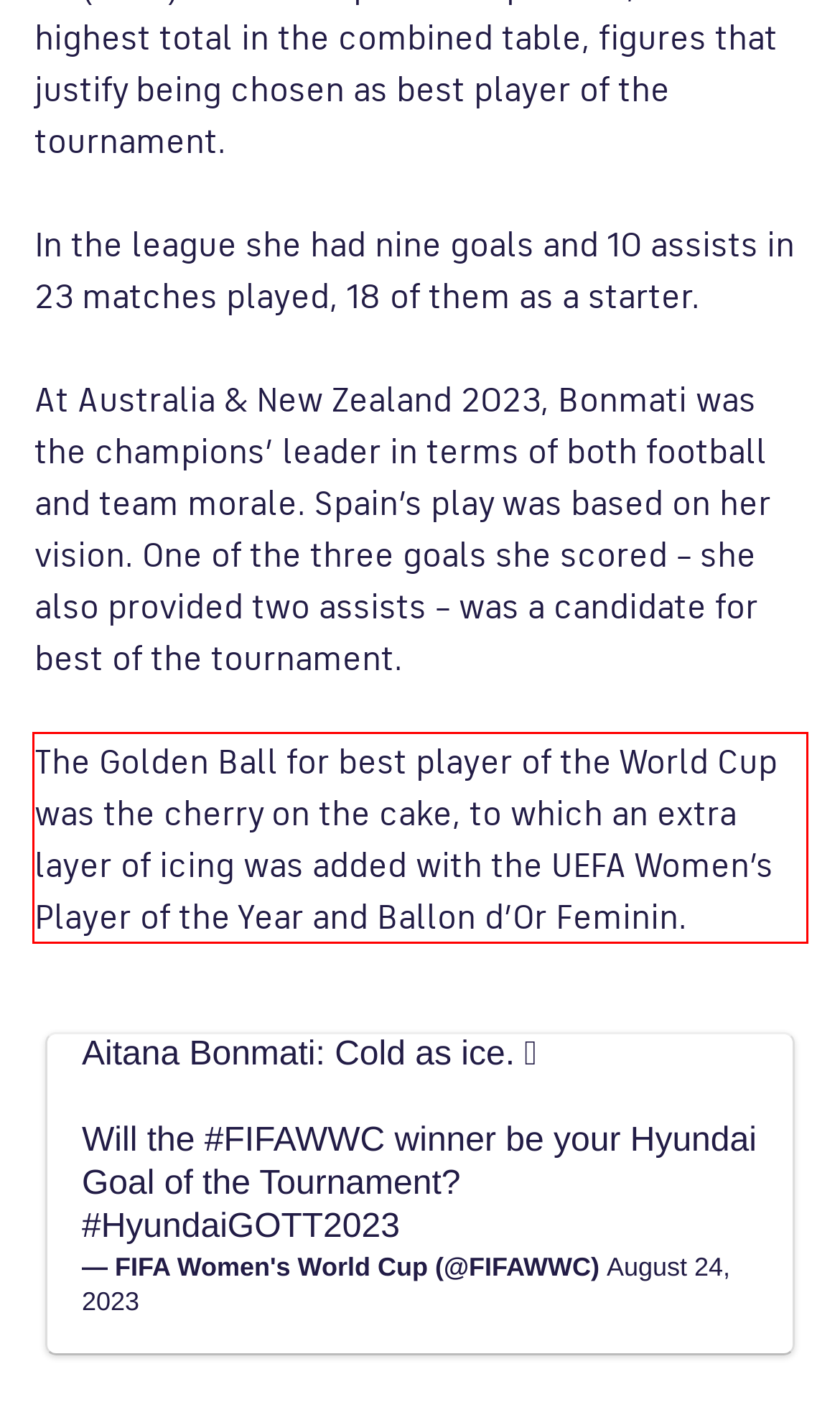There is a UI element on the webpage screenshot marked by a red bounding box. Extract and generate the text content from within this red box.

The Golden Ball for best player of the World Cup was the cherry on the cake, to which an extra layer of icing was added with the UEFA Women’s Player of the Year and Ballon d’Or Feminin.